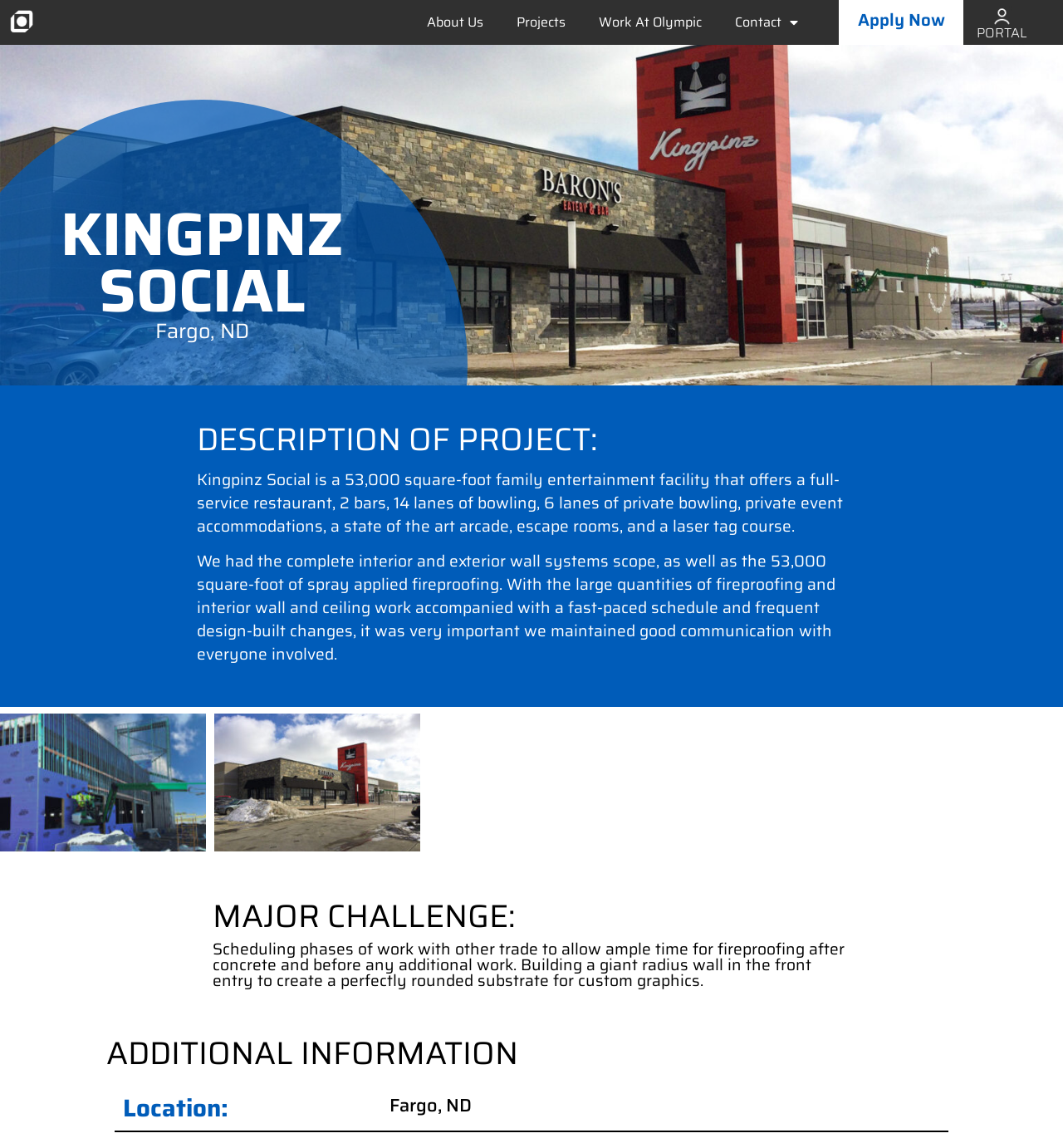Give a one-word or short-phrase answer to the following question: 
What is the size of Kingpinz Social?

53,000 square-foot